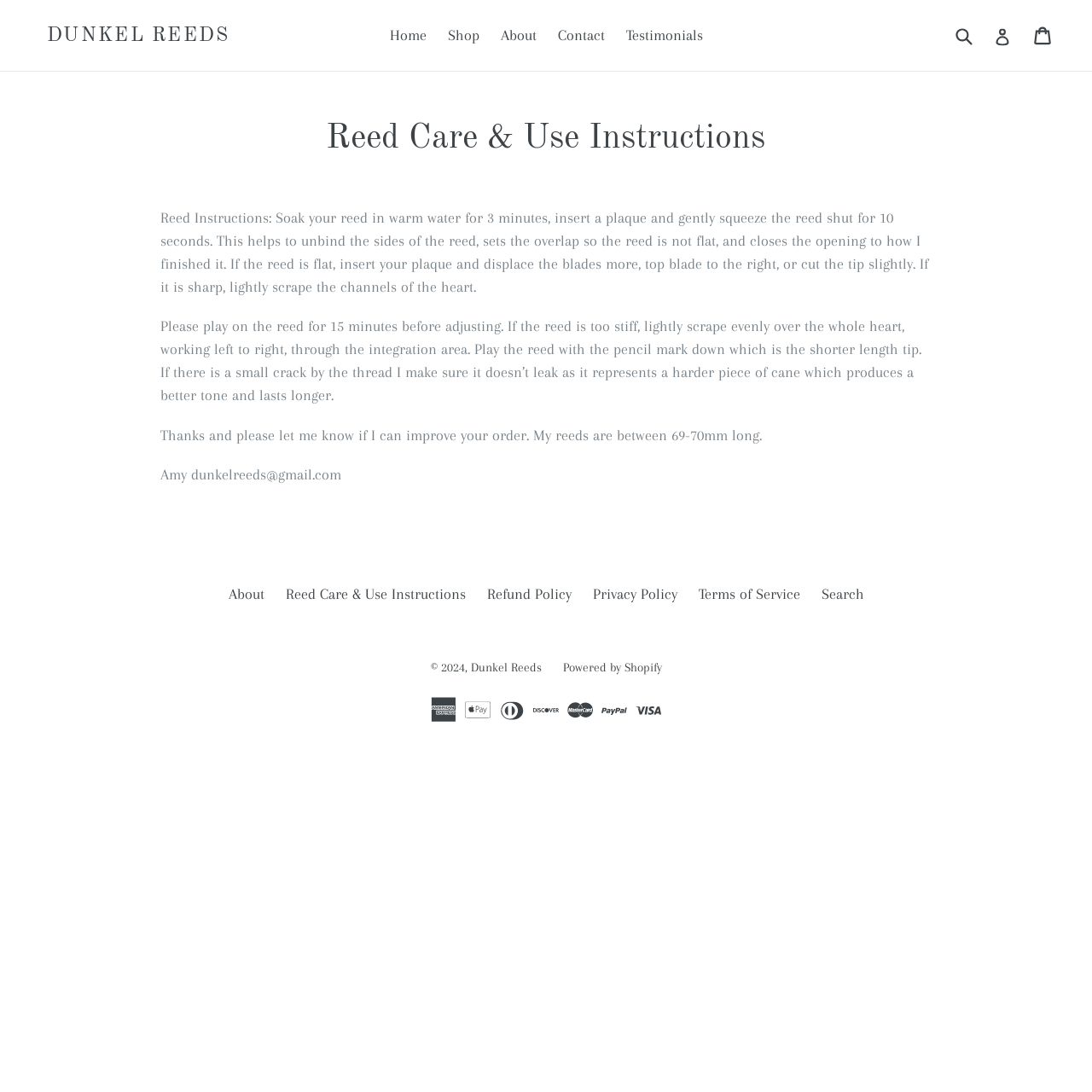Answer this question in one word or a short phrase: Who is the contact person for the website?

Amy